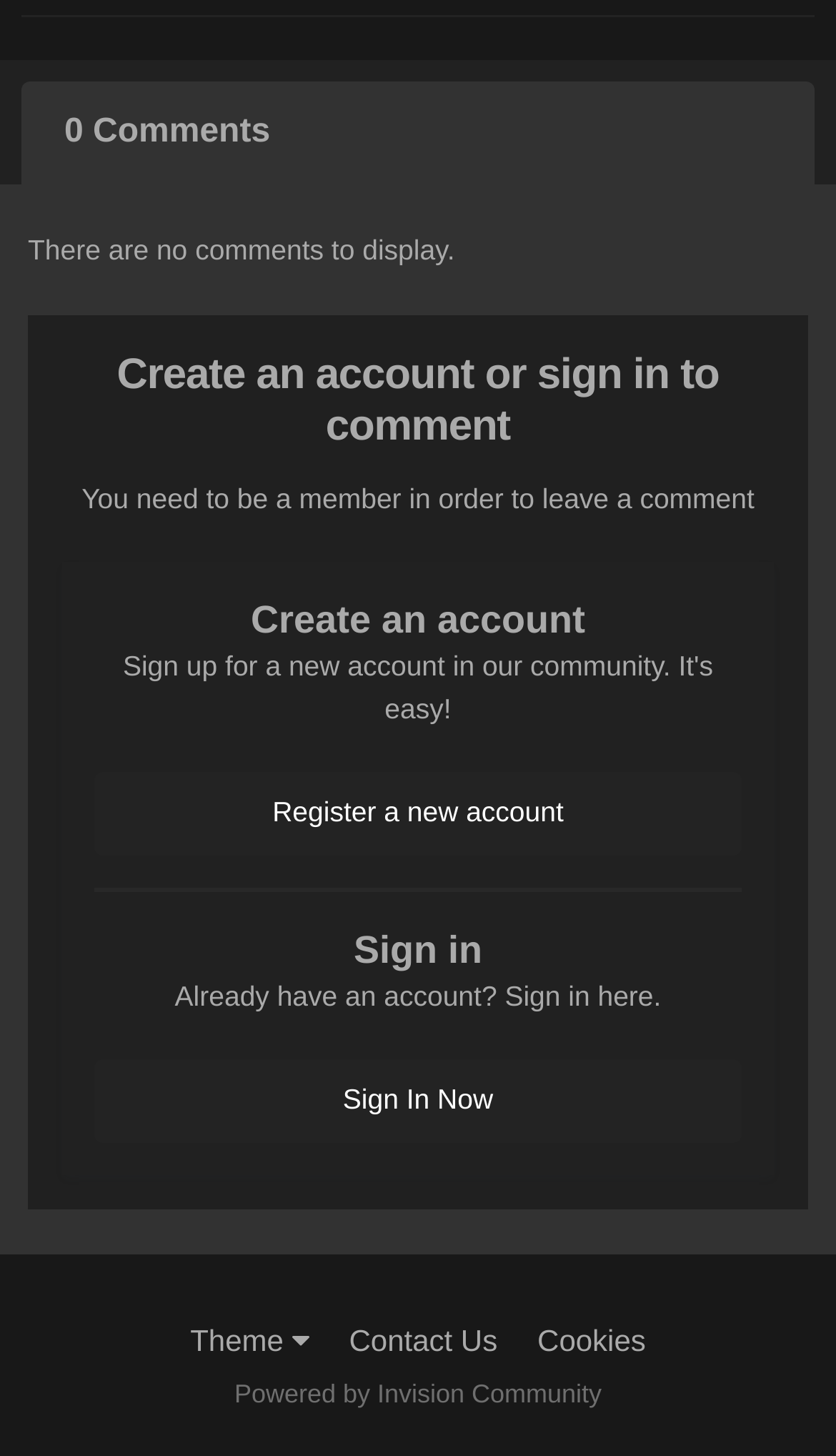Utilize the information from the image to answer the question in detail:
What is required to leave a comment?

The webpage states 'You need to be a member in order to leave a comment', indicating that membership is required to participate in the comment section.